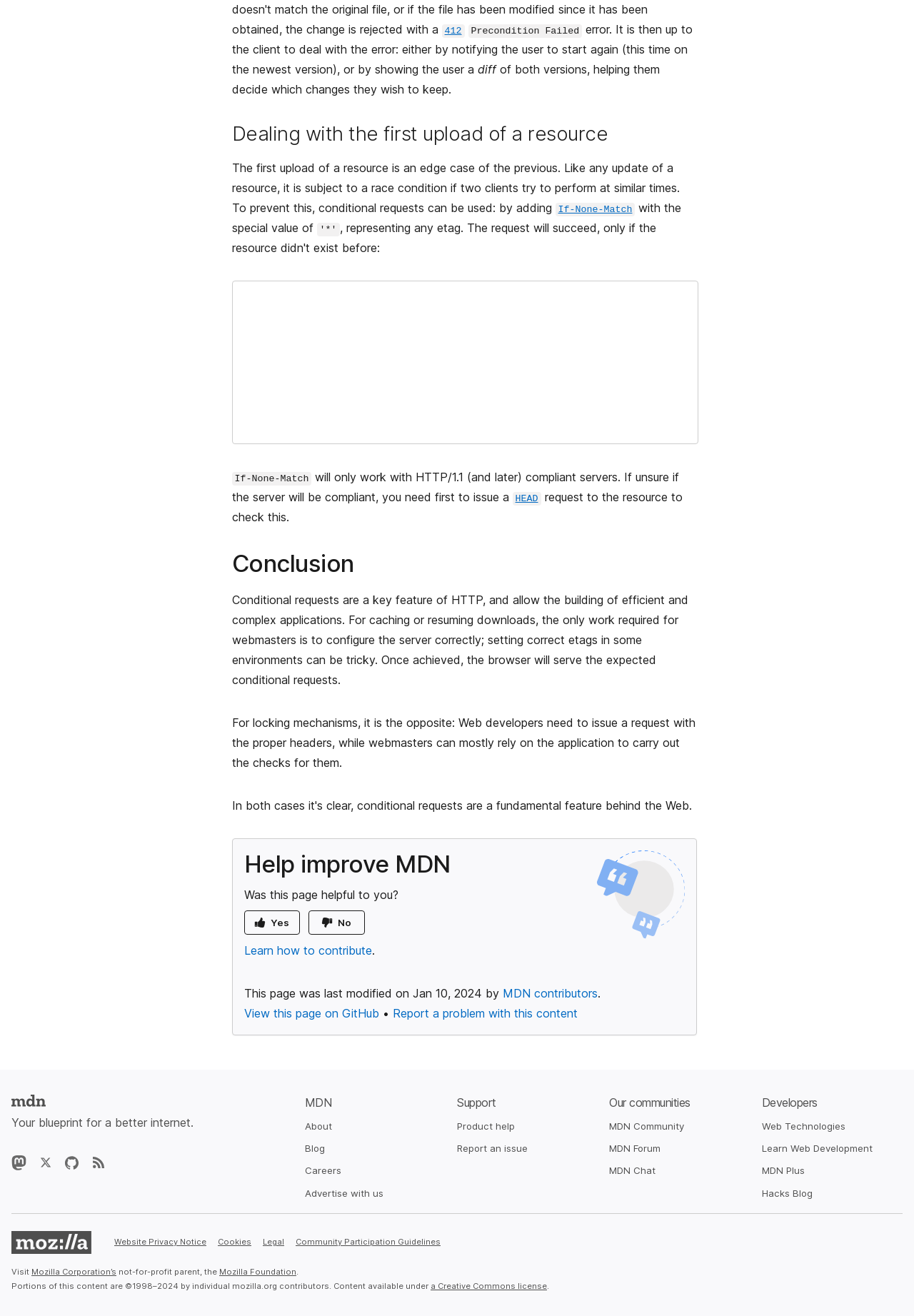How can one contribute to MDN?
Answer the question with a single word or phrase derived from the image.

Learn how to contribute